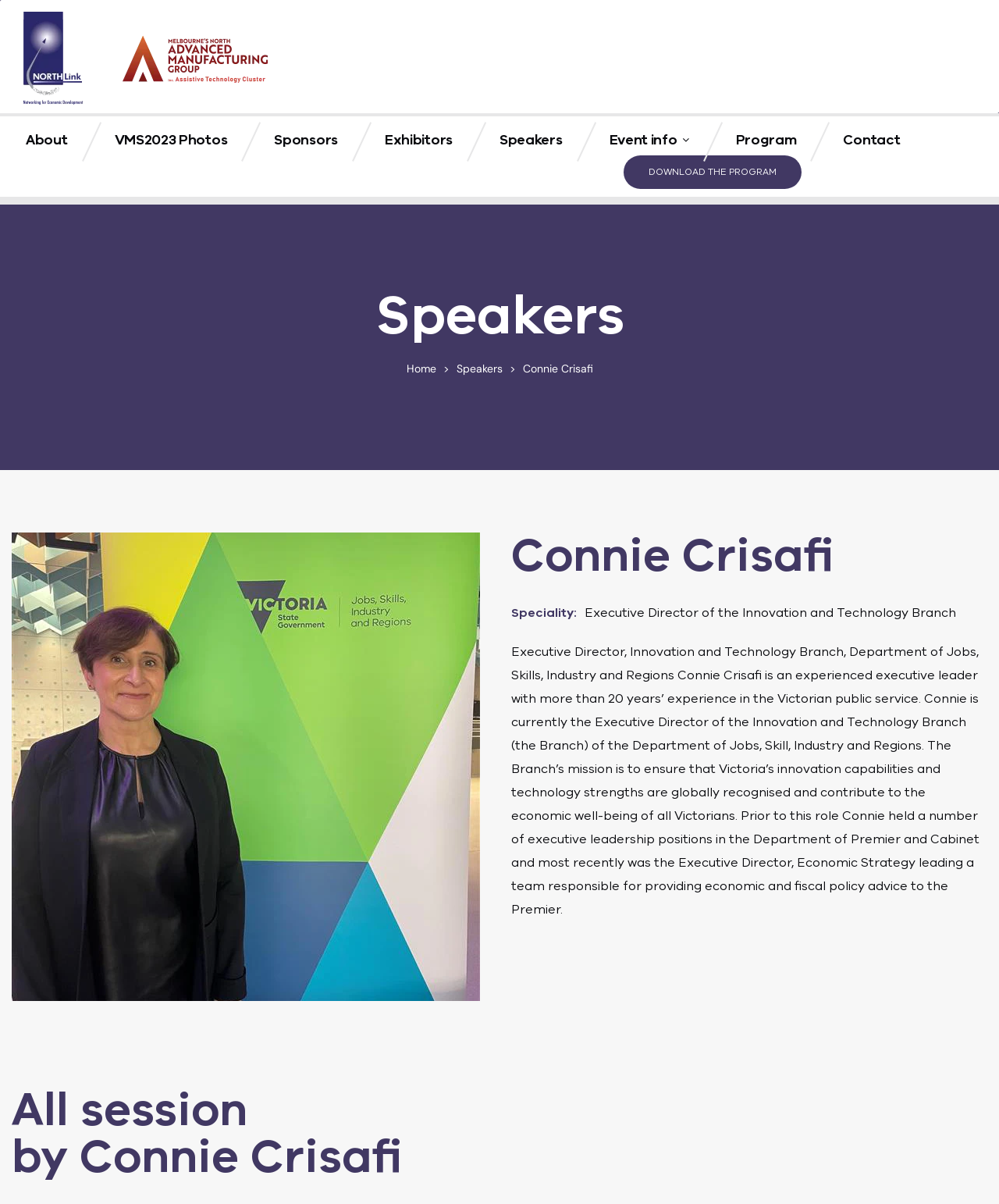Refer to the image and provide an in-depth answer to the question:
What is the name of the event mentioned on this webpage?

I inferred the answer by looking at the link element with the text 'VMS2023 Photos', which suggests that VMS2023 is an event related to the webpage's content.